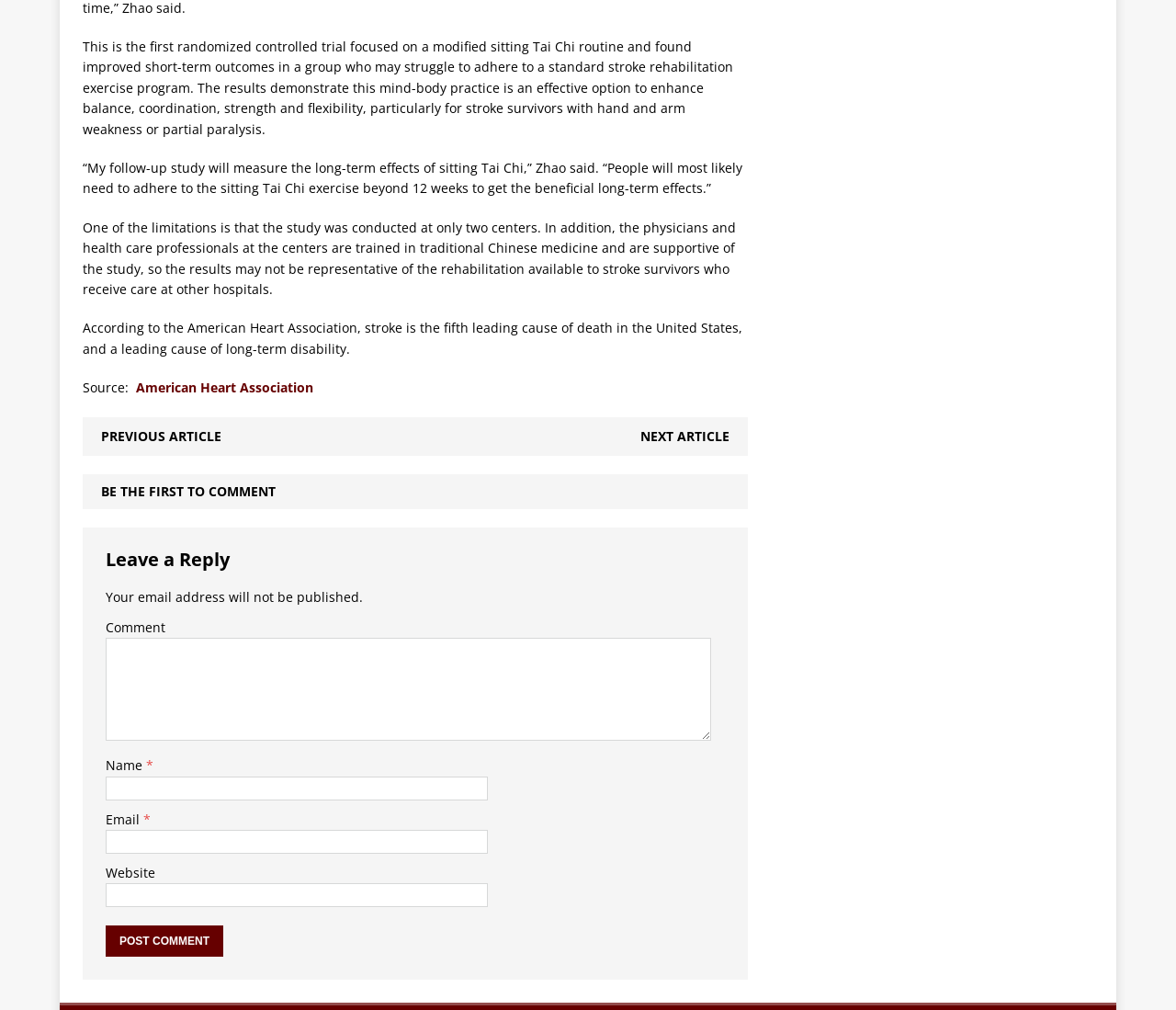Specify the bounding box coordinates of the element's area that should be clicked to execute the given instruction: "Click the 'Post Comment' button". The coordinates should be four float numbers between 0 and 1, i.e., [left, top, right, bottom].

[0.09, 0.917, 0.19, 0.948]